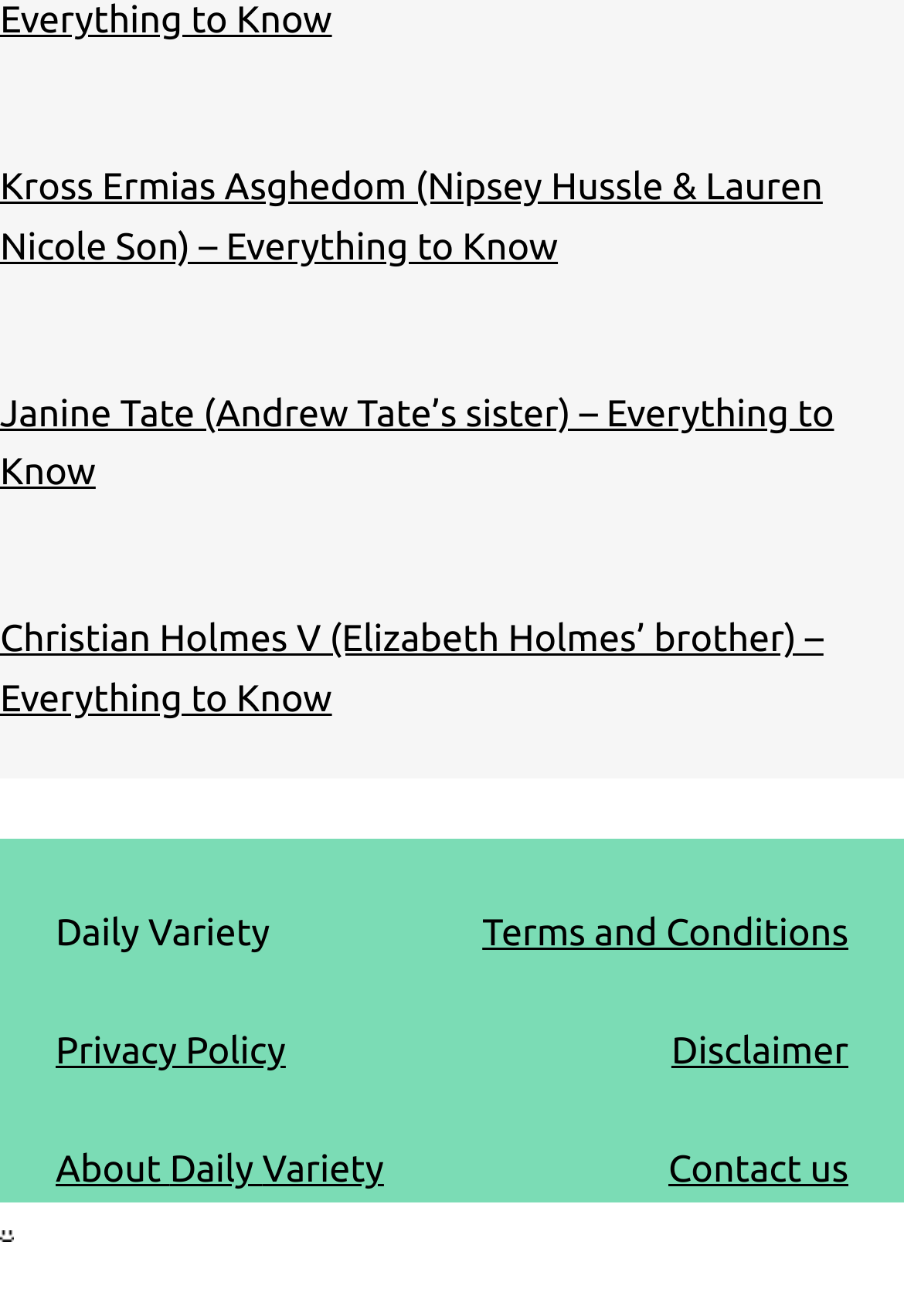Given the element description Disclaimer, specify the bounding box coordinates of the corresponding UI element in the format (top-left x, top-left y, bottom-right x, bottom-right y). All values must be between 0 and 1.

[0.743, 0.824, 0.938, 0.856]